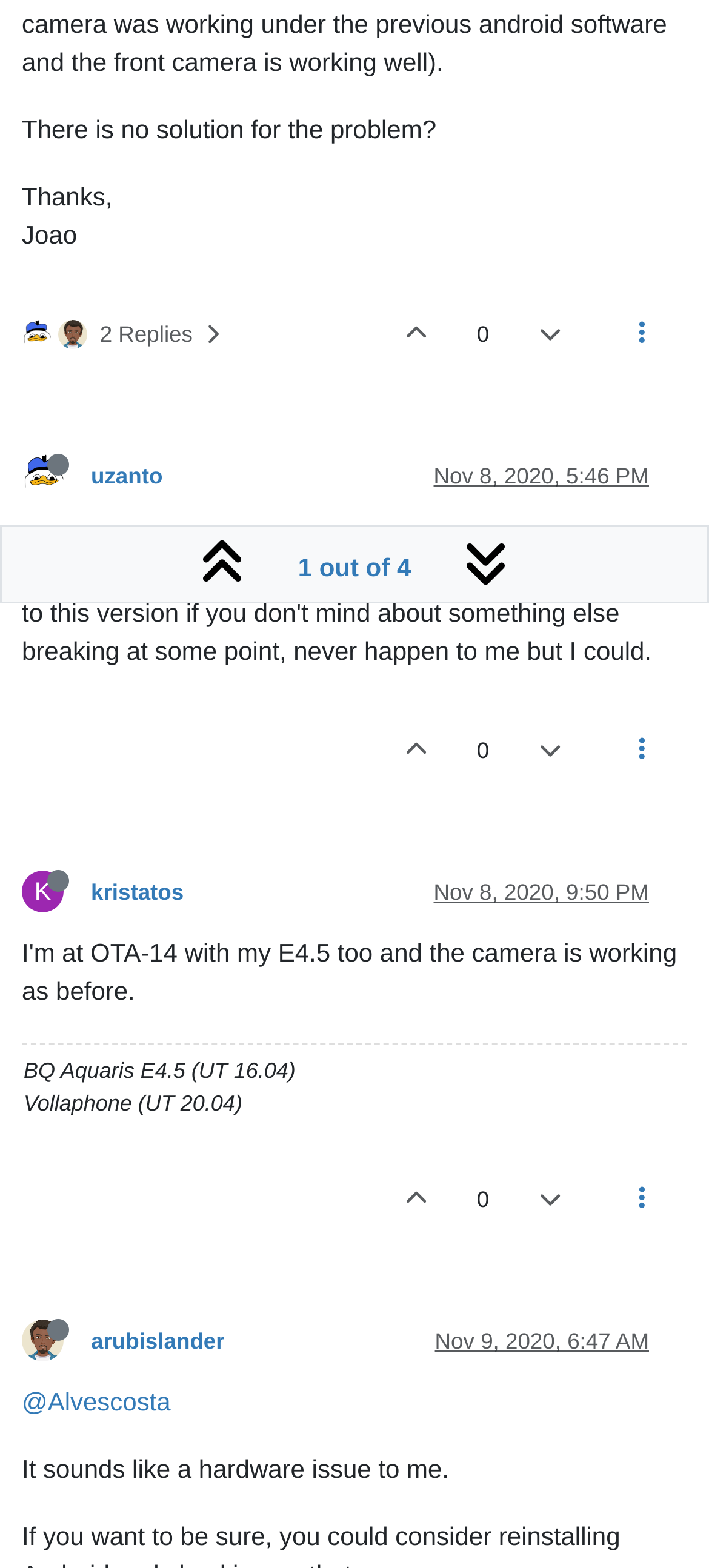Provide the bounding box coordinates for the UI element described in this sentence: "parent_node: 0". The coordinates should be four float values between 0 and 1, i.e., [left, top, right, bottom].

[0.719, 0.184, 0.832, 0.242]